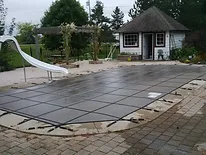What type of roof does the gazebo have?
Using the visual information from the image, give a one-word or short-phrase answer.

Thatched roof